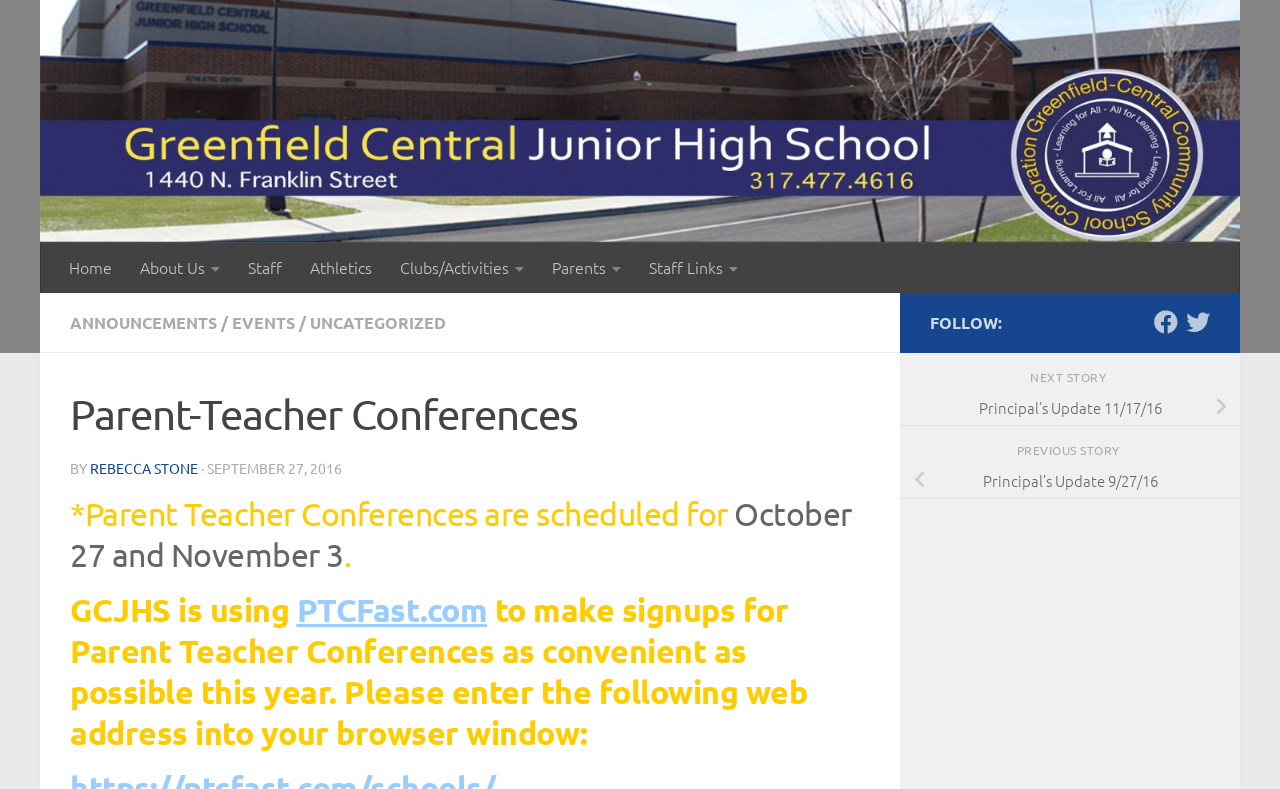Please identify the bounding box coordinates of the area that needs to be clicked to fulfill the following instruction: "View the 'Parent-Teacher Conferences' announcement."

[0.055, 0.486, 0.68, 0.565]